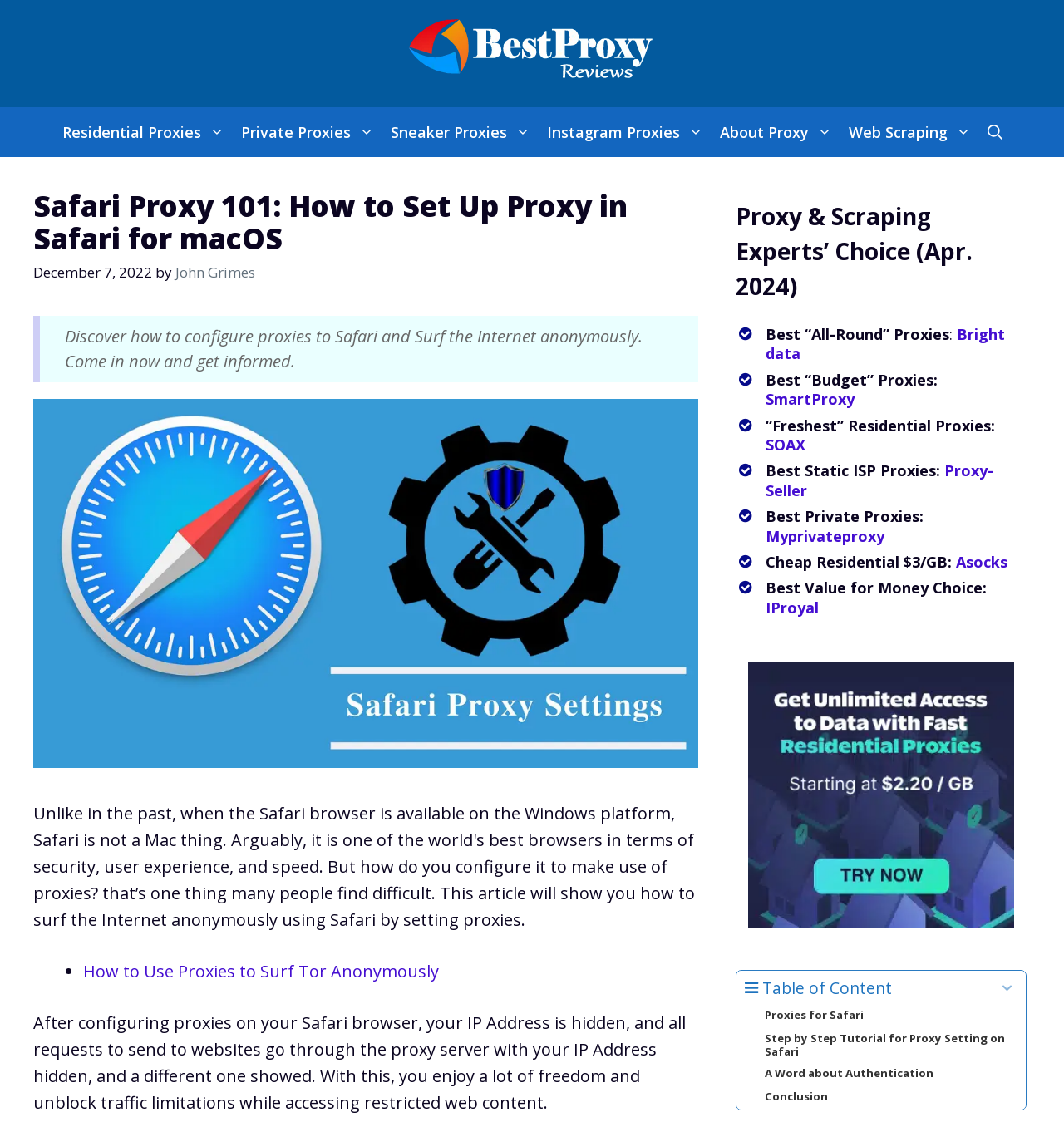Determine the bounding box coordinates of the clickable element necessary to fulfill the instruction: "Click on the 'Best Proxy Reviews' link". Provide the coordinates as four float numbers within the 0 to 1 range, i.e., [left, top, right, bottom].

[0.383, 0.036, 0.617, 0.056]